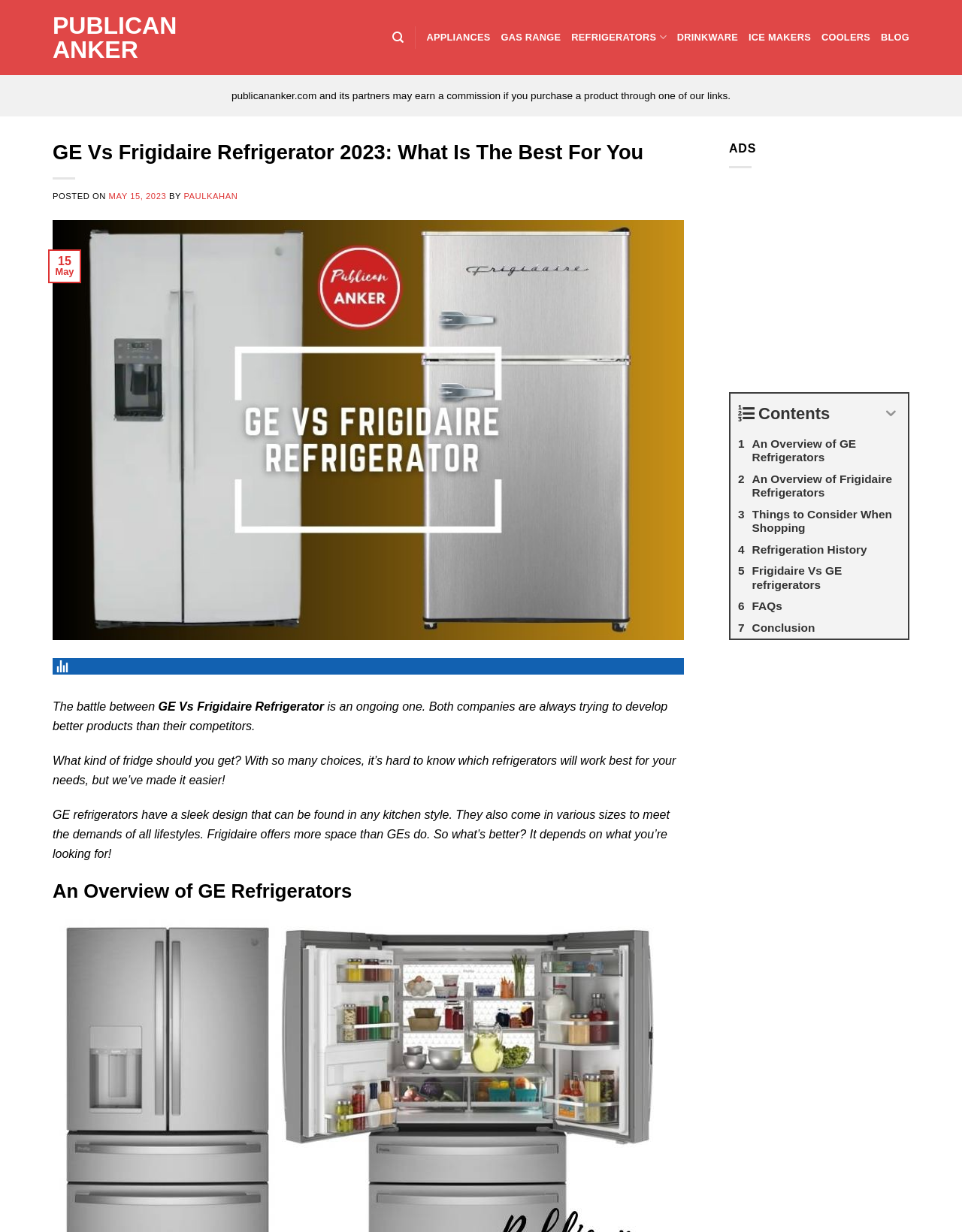Identify the bounding box coordinates necessary to click and complete the given instruction: "Scroll to the top of the page".

[0.953, 0.752, 0.983, 0.775]